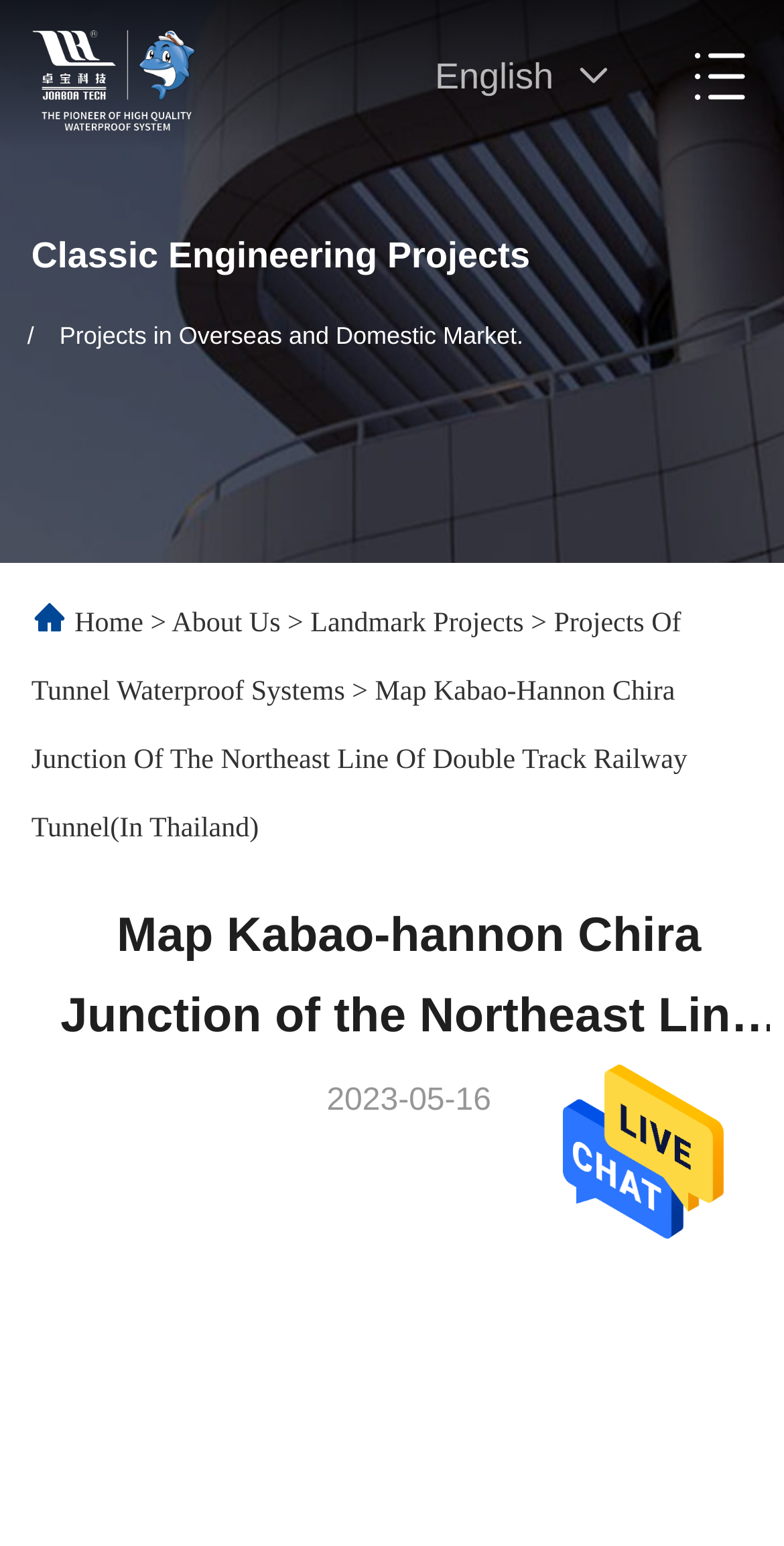Please predict the bounding box coordinates (top-left x, top-left y, bottom-right x, bottom-right y) for the UI element in the screenshot that fits the description: About Us

[0.219, 0.394, 0.358, 0.414]